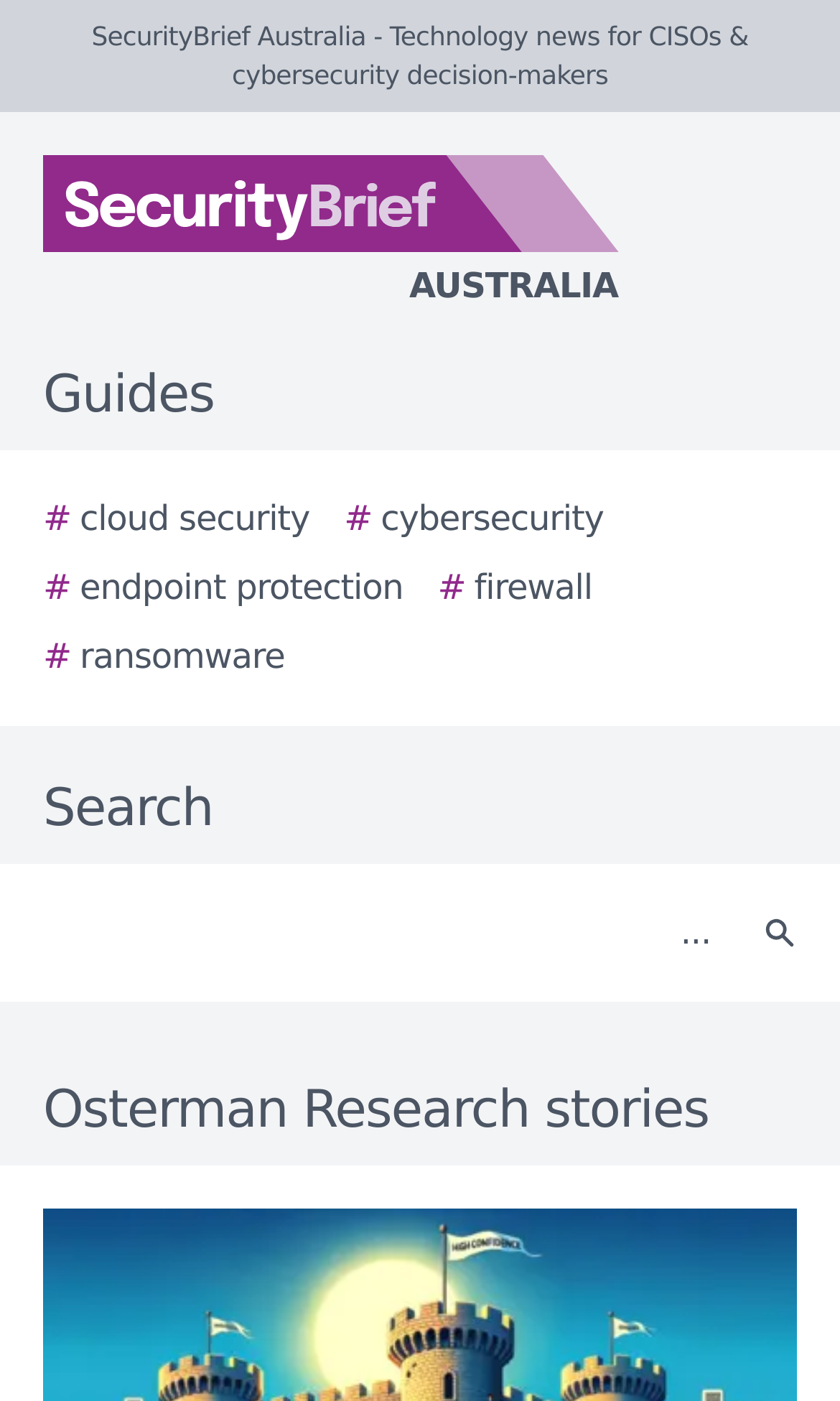Select the bounding box coordinates of the element I need to click to carry out the following instruction: "View Osterman Research stories".

[0.0, 0.764, 1.0, 0.82]